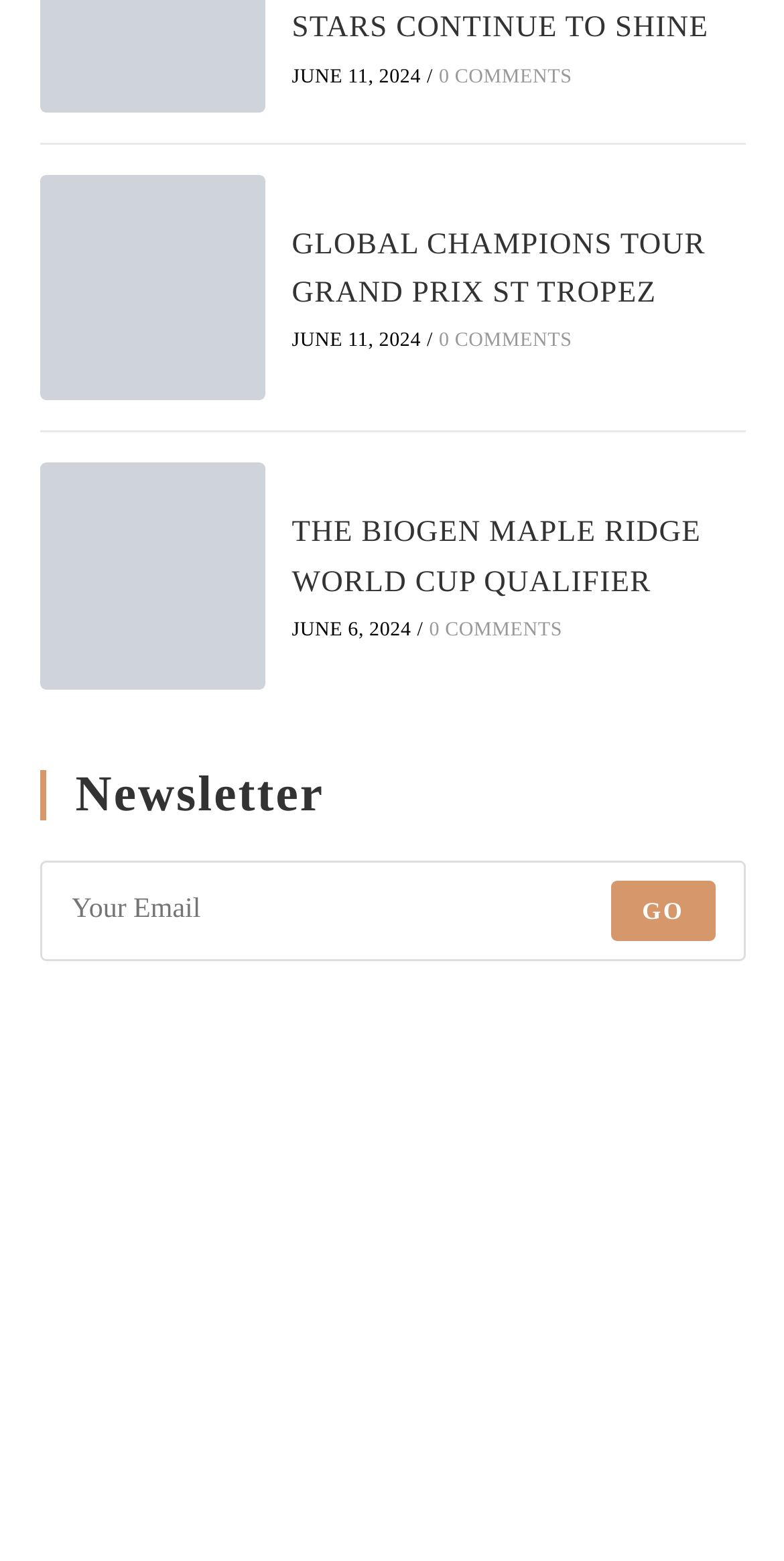What is the purpose of the textbox?
Please provide a single word or phrase as your answer based on the screenshot.

Enter email address to subscribe